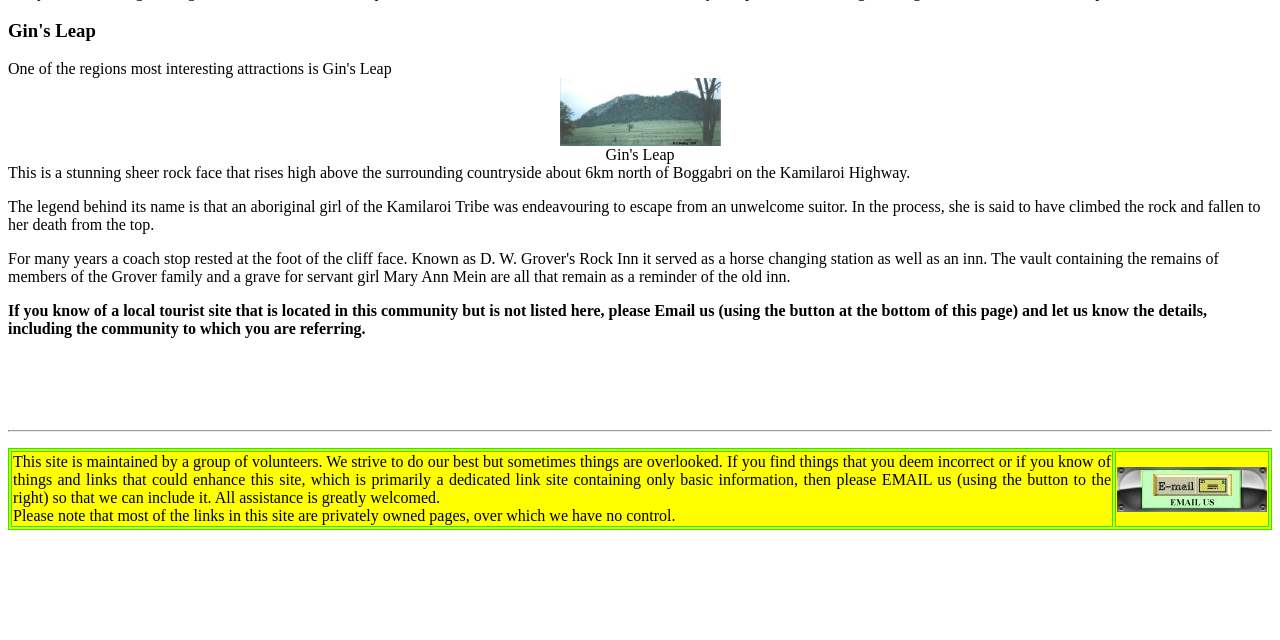Calculate the bounding box coordinates for the UI element based on the following description: "alt="Email us"". Ensure the coordinates are four float numbers between 0 and 1, i.e., [left, top, right, bottom].

[0.873, 0.778, 0.99, 0.804]